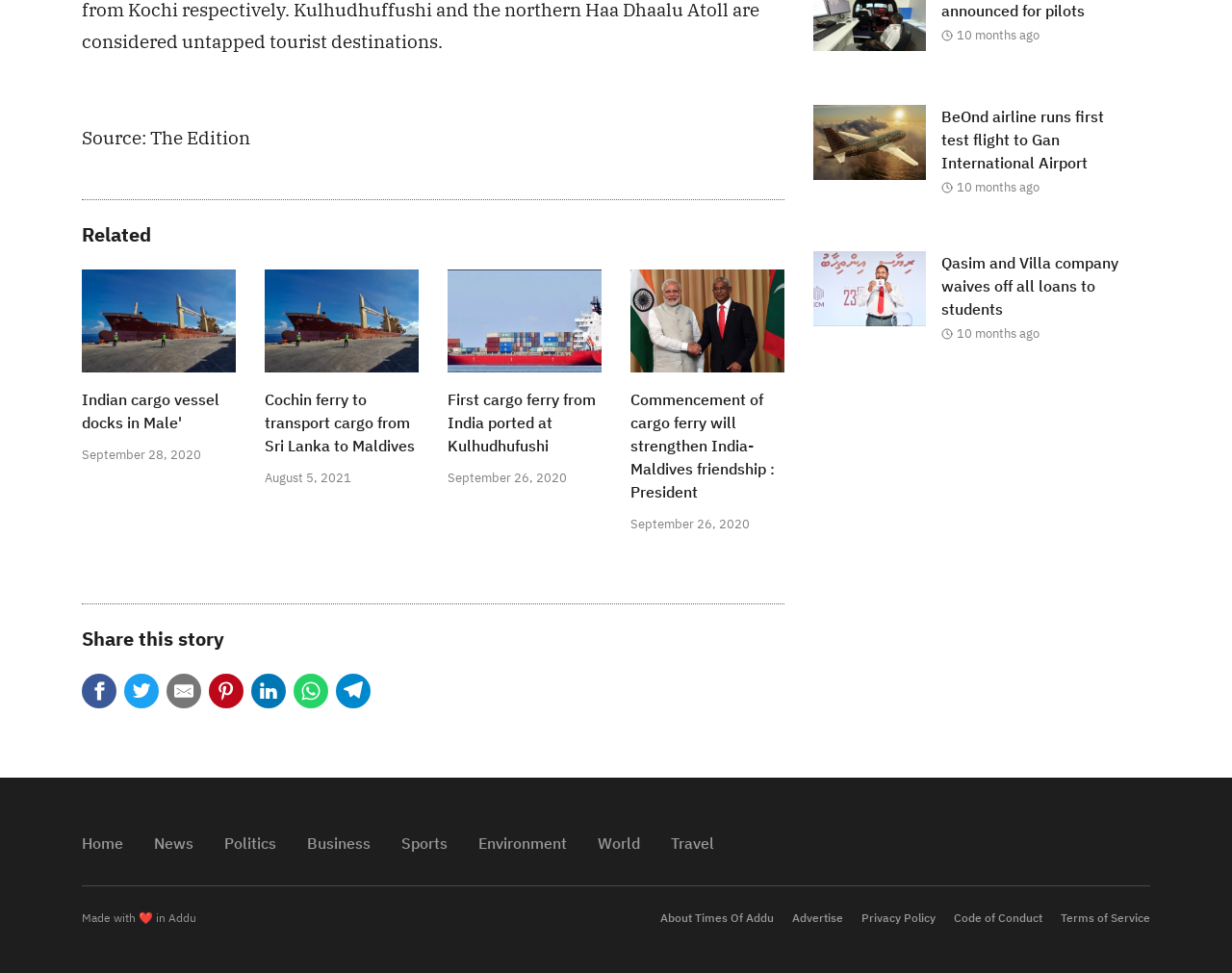What is the text below the link 'Terms of Service'?
Please provide a detailed answer to the question.

The text 'Made with ❤️ in Addu' is located below the link 'Terms of Service' in the footer section of the webpage.